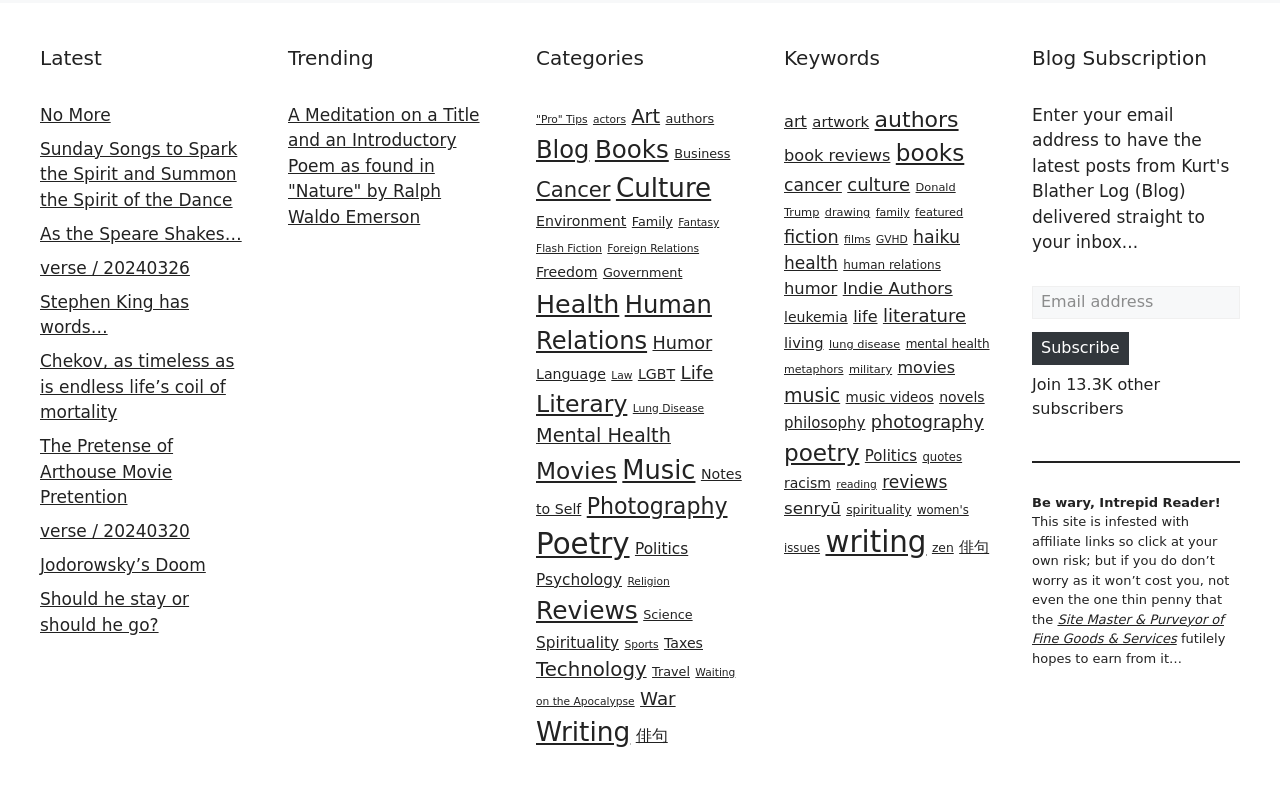Locate the bounding box coordinates of the area to click to fulfill this instruction: "Read the 'No More' article". The bounding box should be presented as four float numbers between 0 and 1, in the order [left, top, right, bottom].

[0.031, 0.13, 0.086, 0.154]